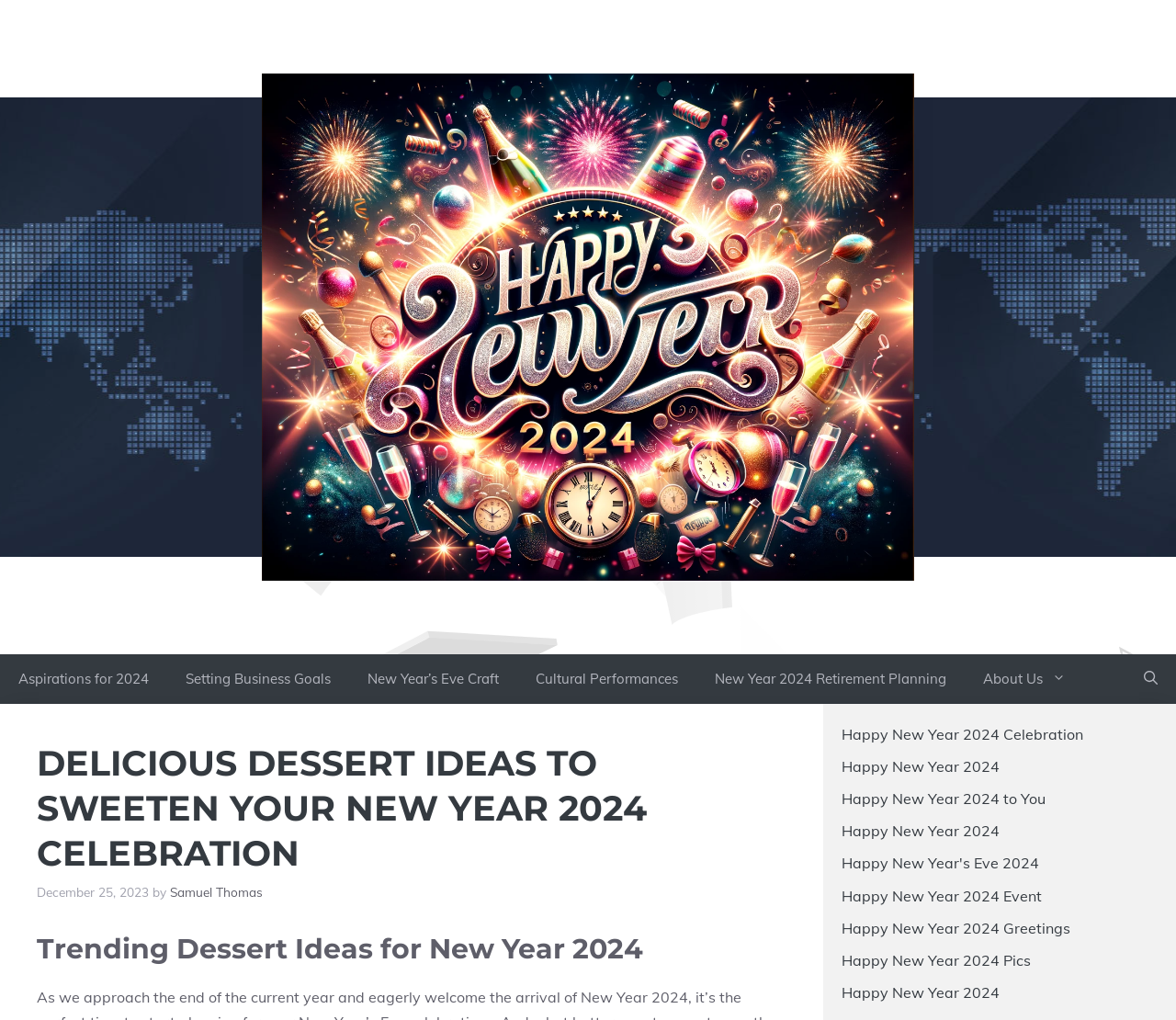Please identify the bounding box coordinates for the region that you need to click to follow this instruction: "View the 'Trending Dessert Ideas for New Year 2024' section".

[0.031, 0.913, 0.669, 0.948]